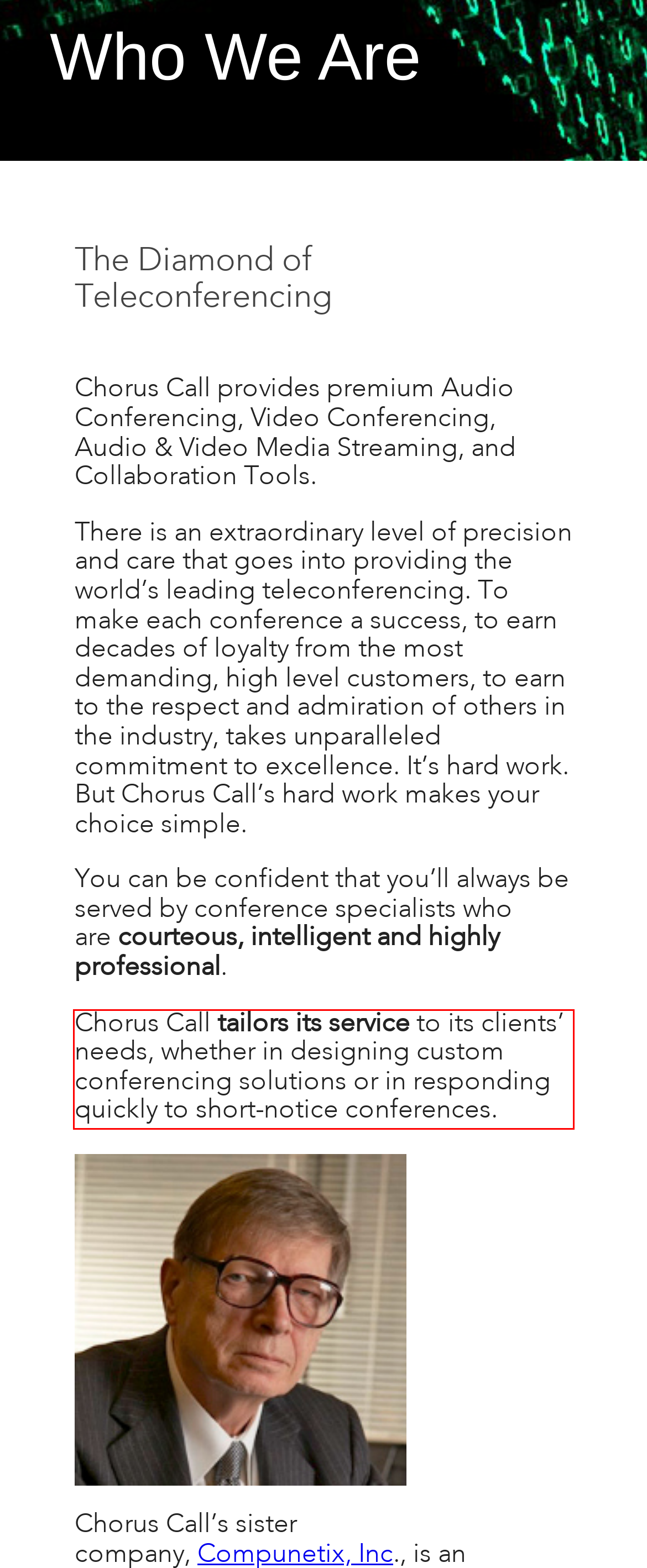Perform OCR on the text inside the red-bordered box in the provided screenshot and output the content.

Chorus Call tailors its service to its clients’ needs, whether in designing custom conferencing solutions or in responding quickly to short-notice conferences.